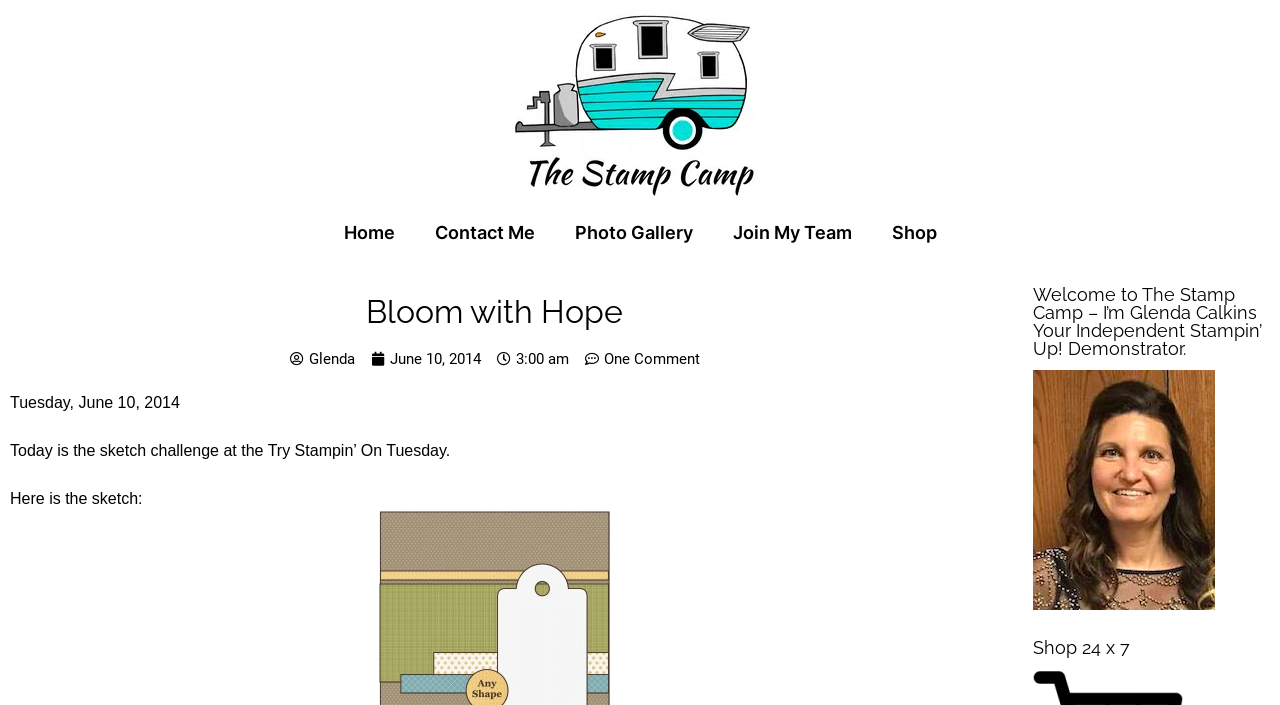Please determine the headline of the webpage and provide its content.

Bloom with Hope